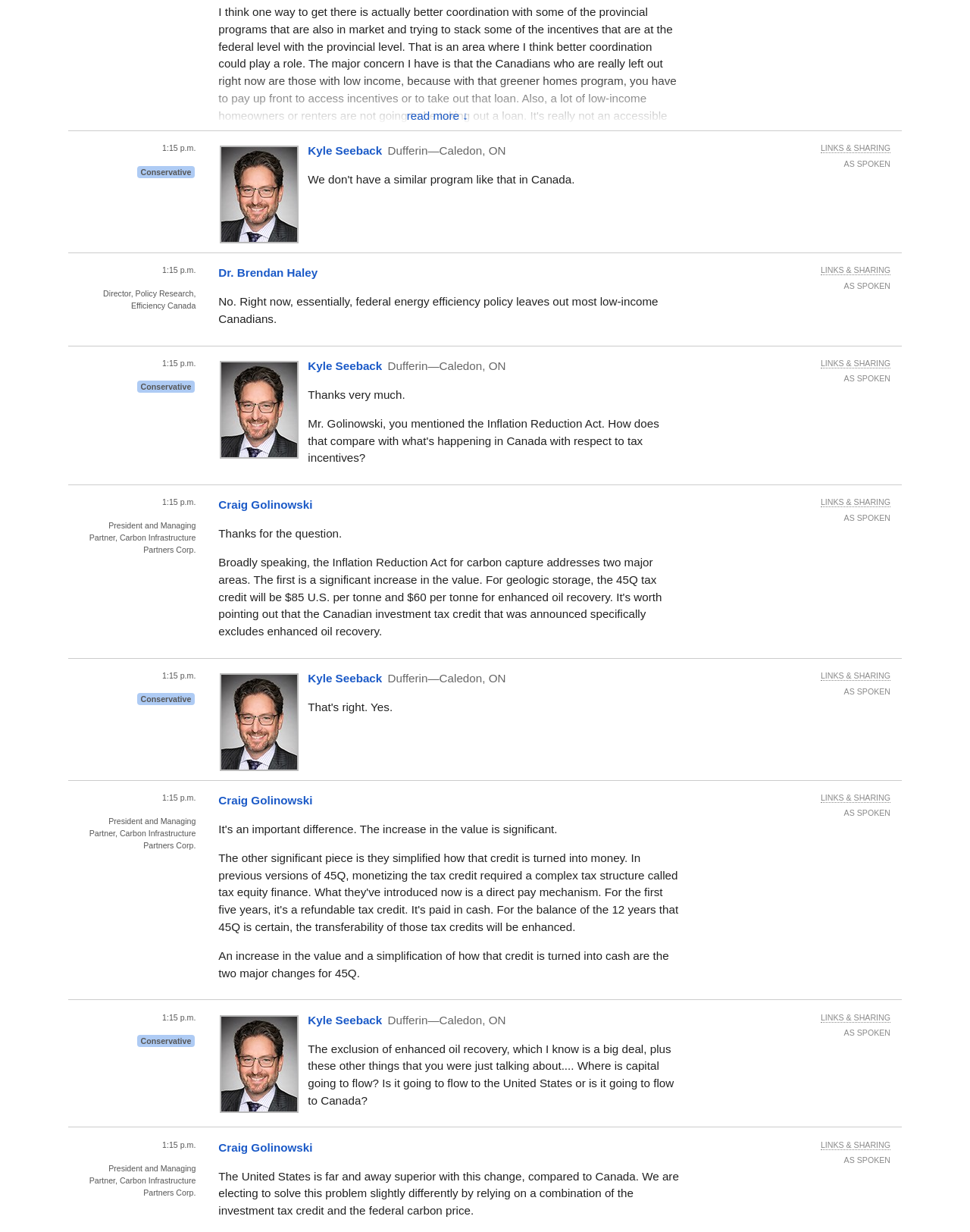What is the location of Patrick Weiler?
Please answer the question with a detailed response using the information from the screenshot.

I found the text 'West Vancouver—Sunshine Coast—Sea to Sky Country, BC' next to the name 'Patrick Weiler', which suggests that this is his location.